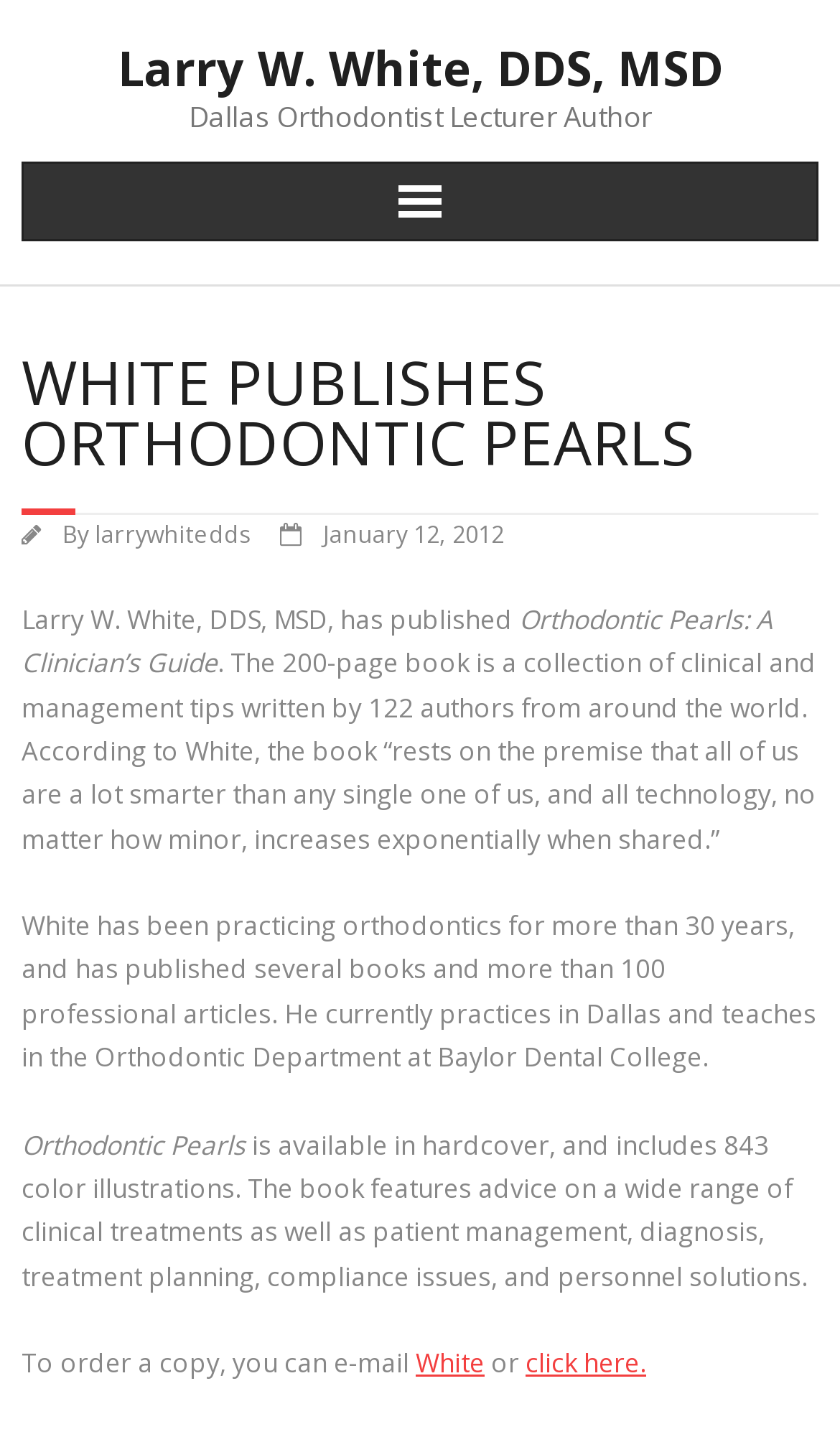Utilize the details in the image to give a detailed response to the question: Where does Larry W. White currently practice orthodontics?

The article mentions that Larry W. White currently practices orthodontics in Dallas and teaches in the Orthodontic Department at Baylor Dental College.